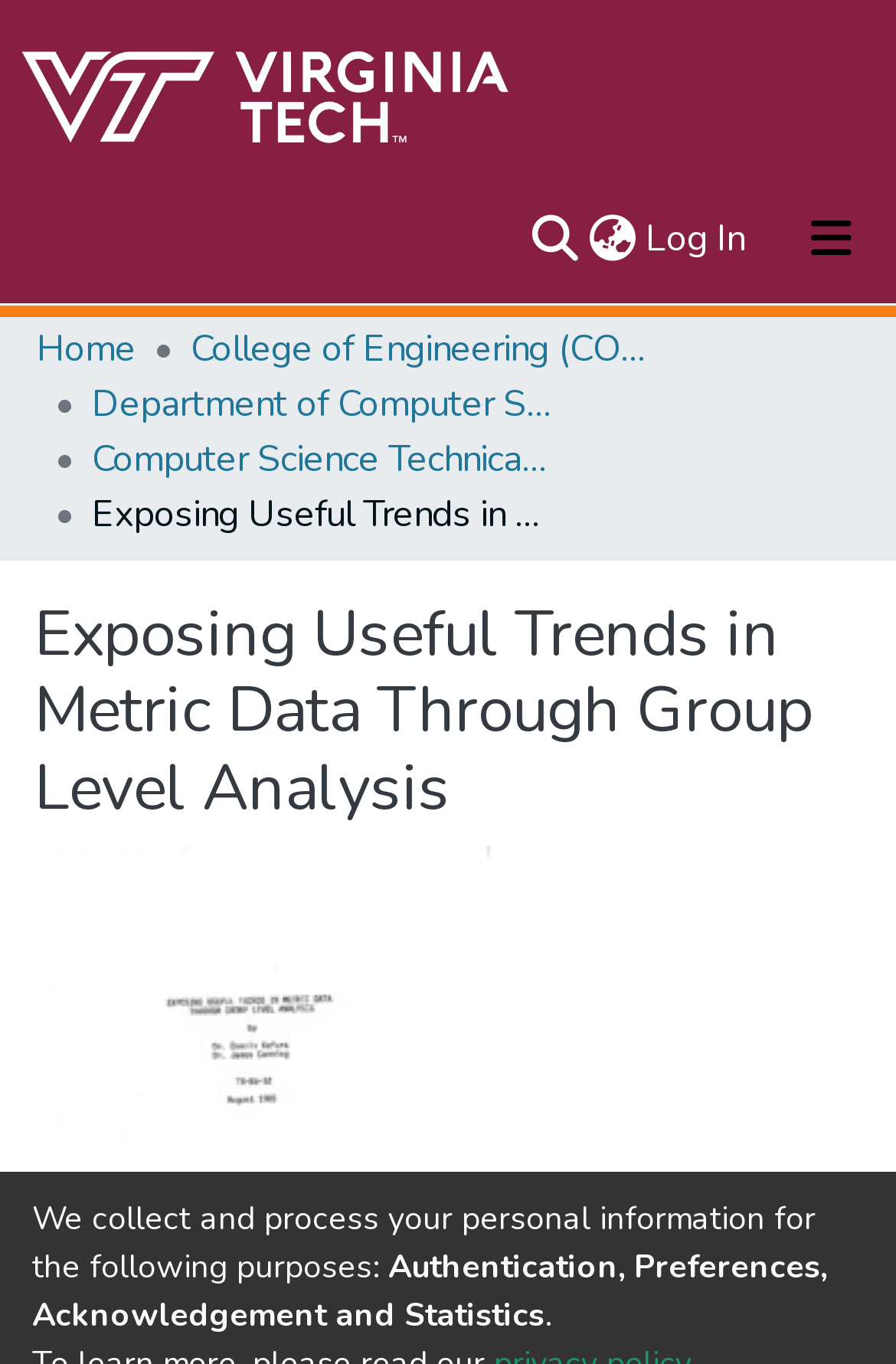Determine the bounding box coordinates for the area you should click to complete the following instruction: "Learn about 'Affiliate Marketing'".

None